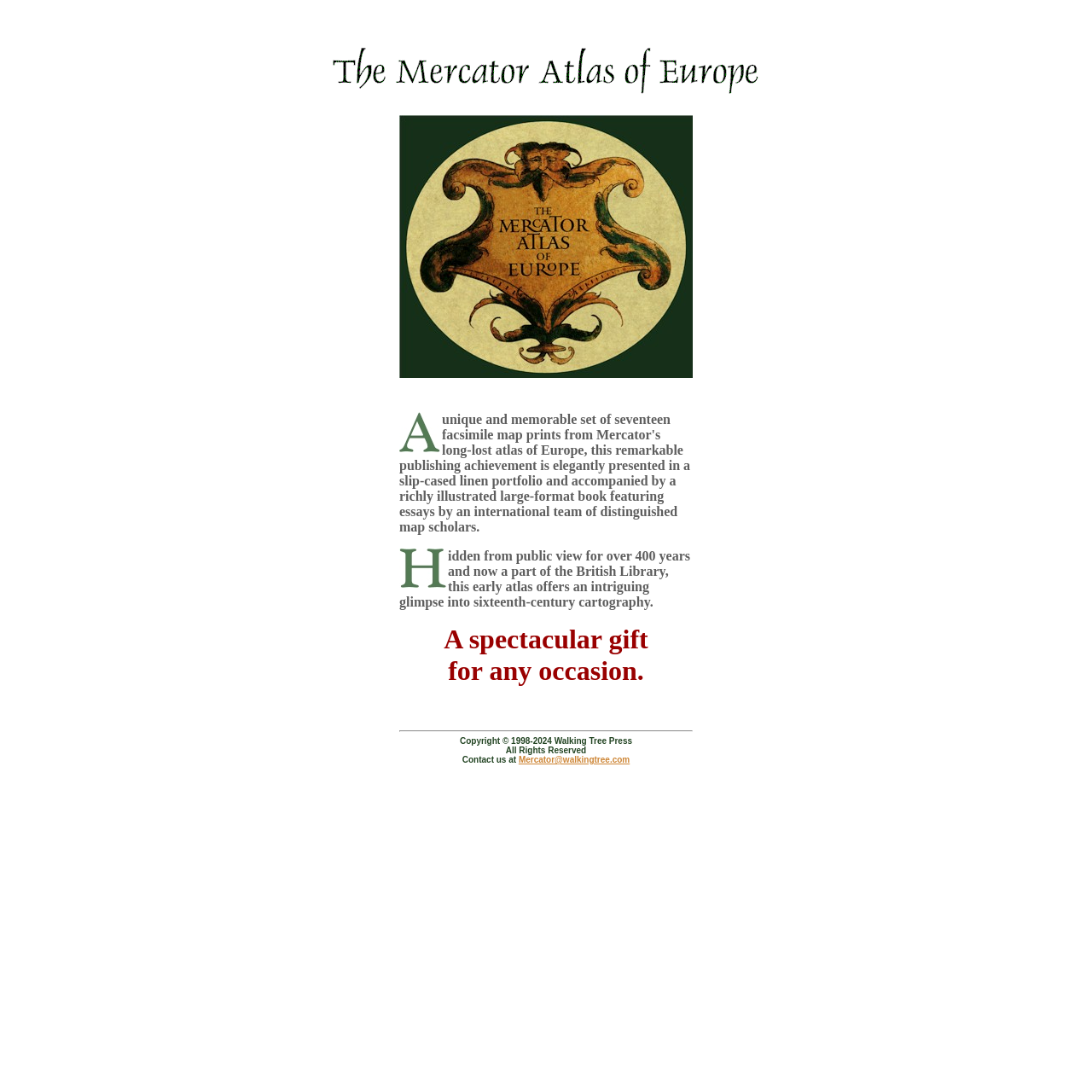What is the title of the atlas described on the webpage?
Could you please answer the question thoroughly and with as much detail as possible?

The title of the atlas is mentioned in the link text 'Click for a description of The Mercator Atlas of Europe' and also in the descriptive text about the atlas.